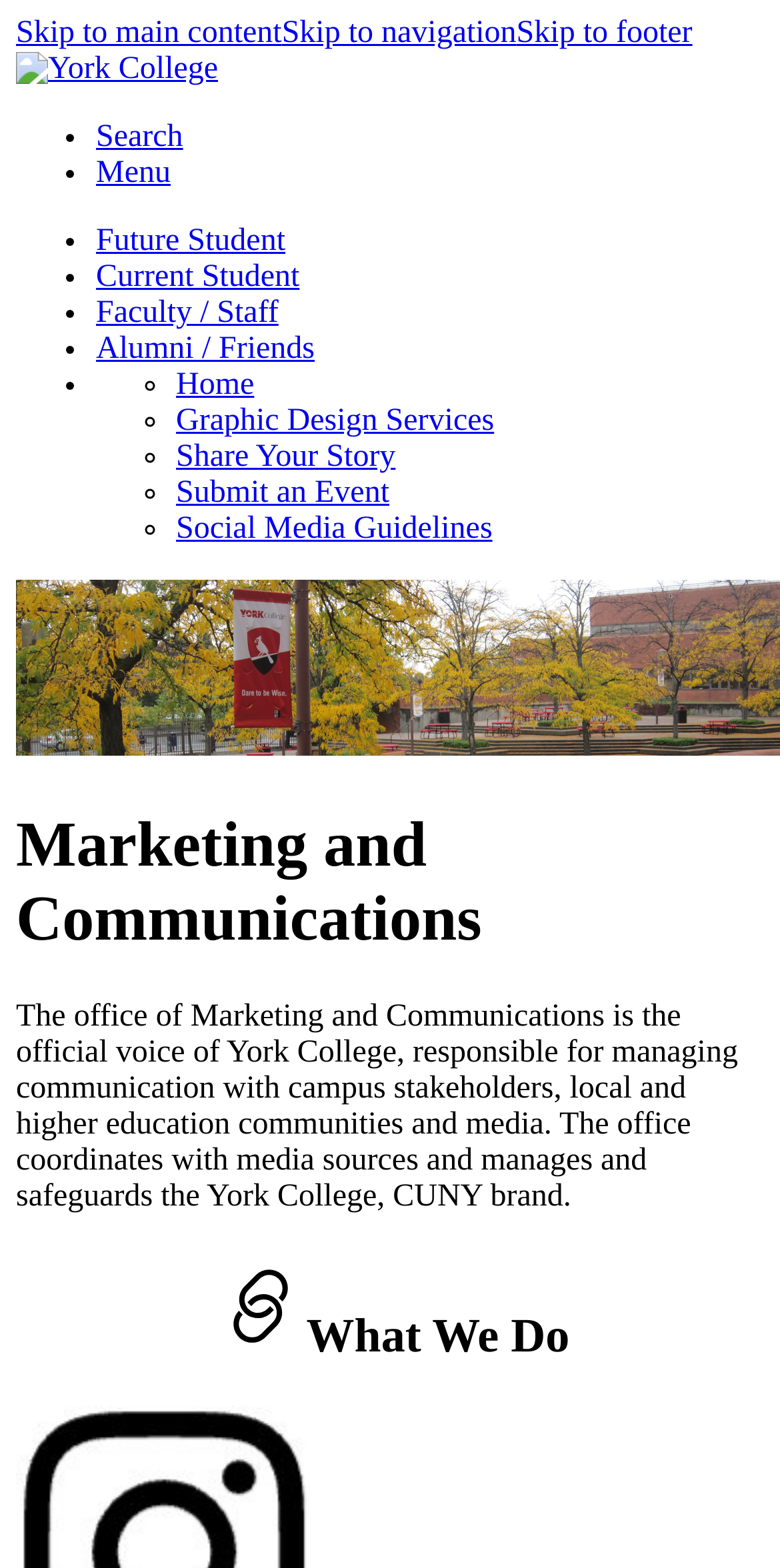Ascertain the bounding box coordinates for the UI element detailed here: "Future Student". The coordinates should be provided as [left, top, right, bottom] with each value being a float between 0 and 1.

[0.123, 0.143, 0.366, 0.164]